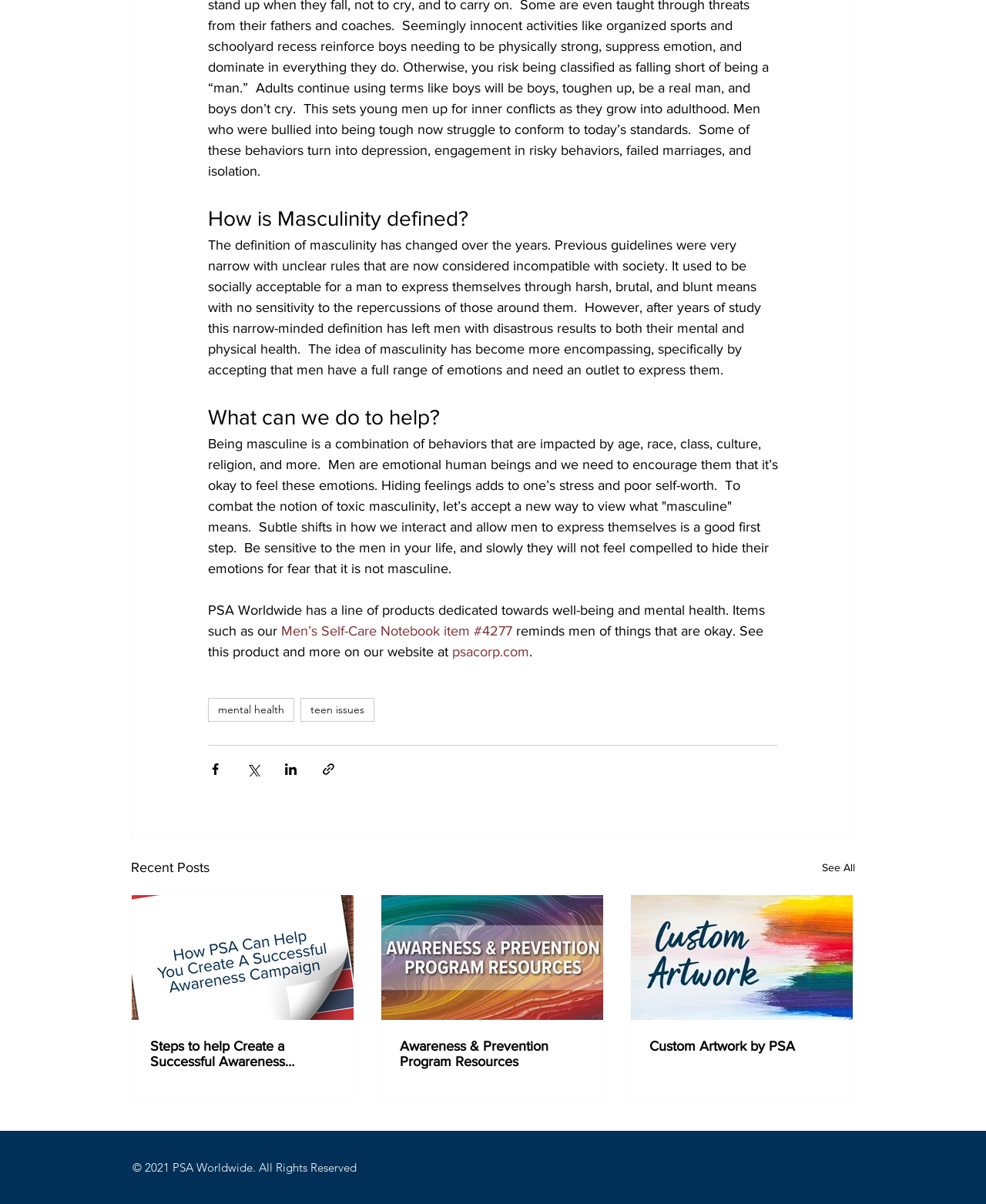Given the element description "Custom Artwork by PSA", identify the bounding box of the corresponding UI element.

[0.659, 0.863, 0.846, 0.875]